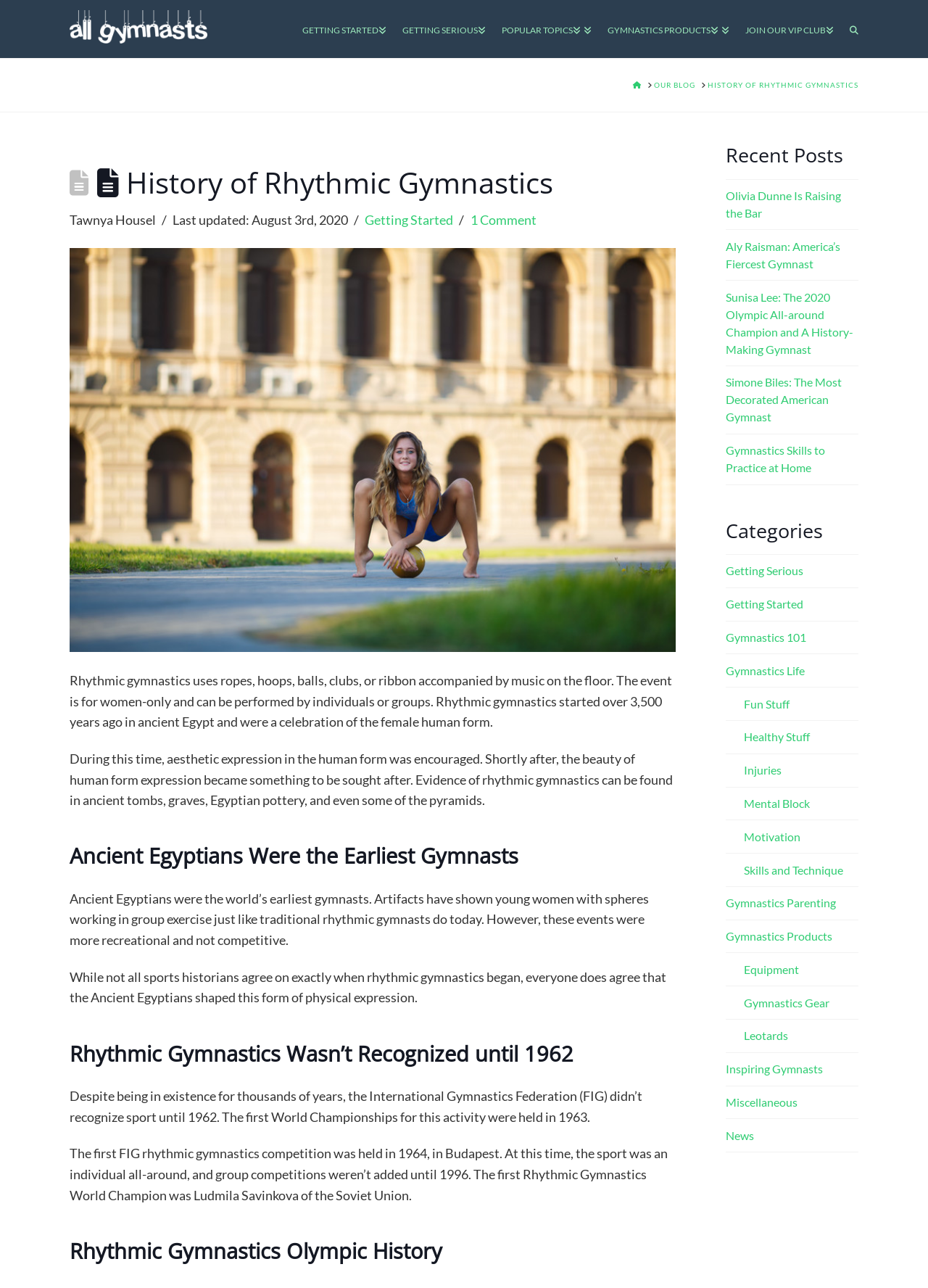Give a concise answer using one word or a phrase to the following question:
What is the year when the first World Championships for Rhythmic Gymnastics were held?

1963